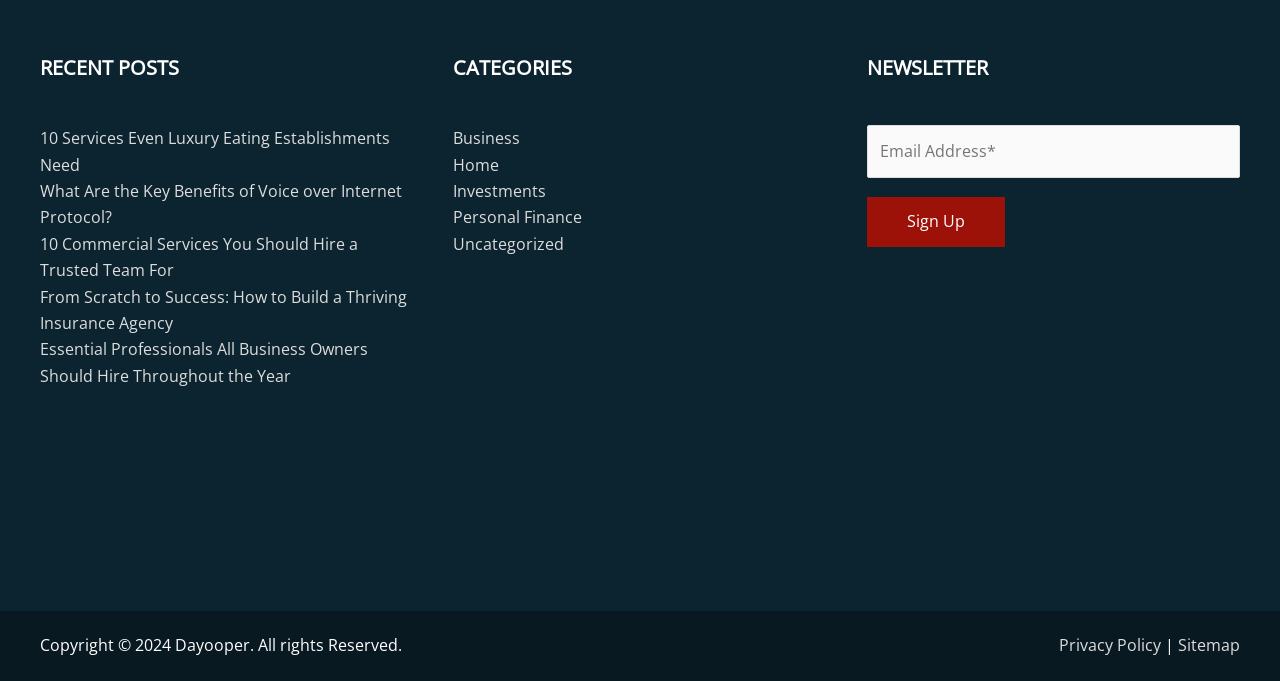What is the copyright year mentioned at the bottom of the webpage?
Please respond to the question with a detailed and thorough explanation.

The copyright information at the bottom of the webpage mentions 'Copyright © 2024', which indicates that the copyright year is 2024.